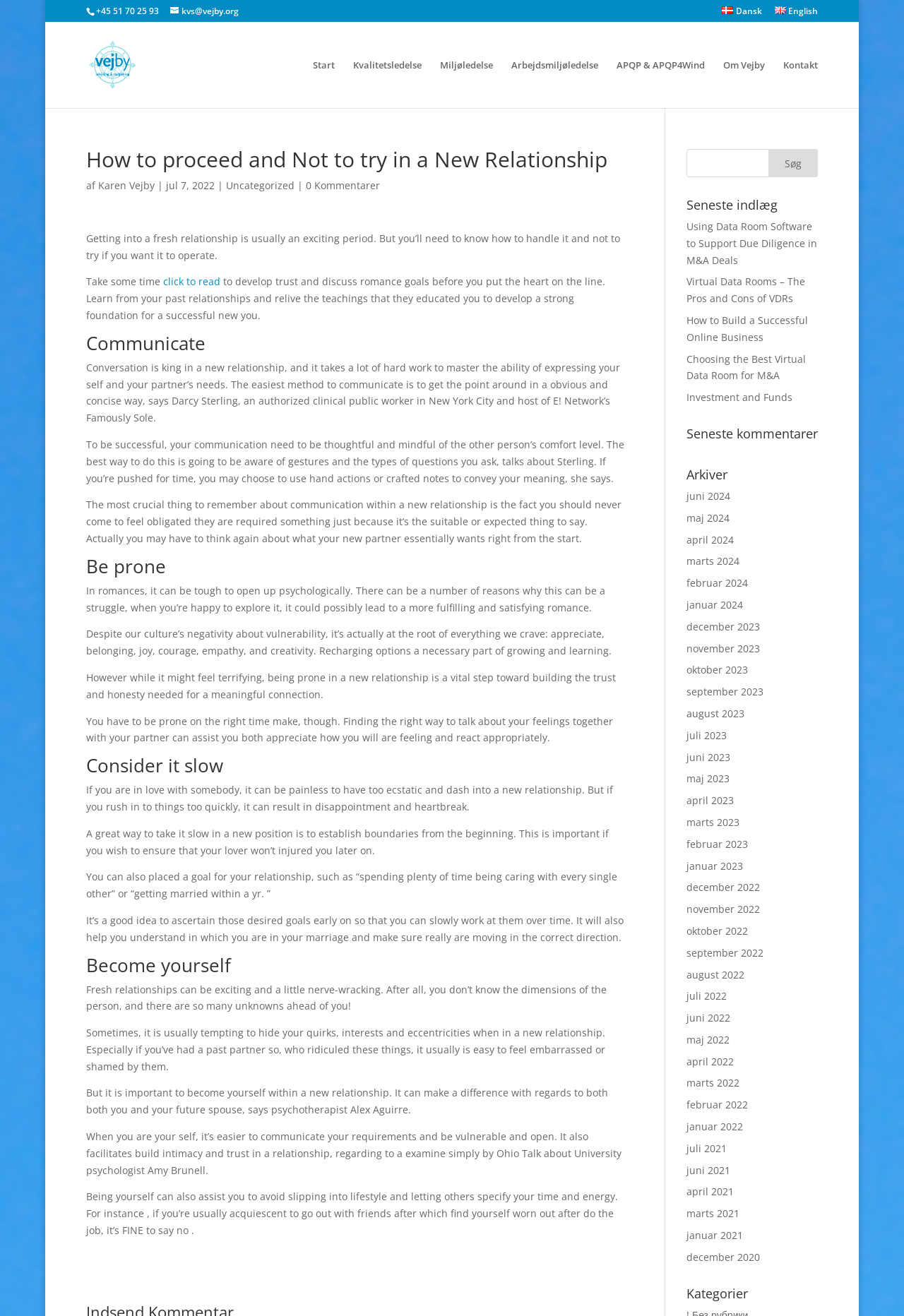What is the category of the article?
Carefully analyze the image and provide a thorough answer to the question.

The category of the article is obtained from the link element with the text 'Uncategorized' which is located below the date of the article.